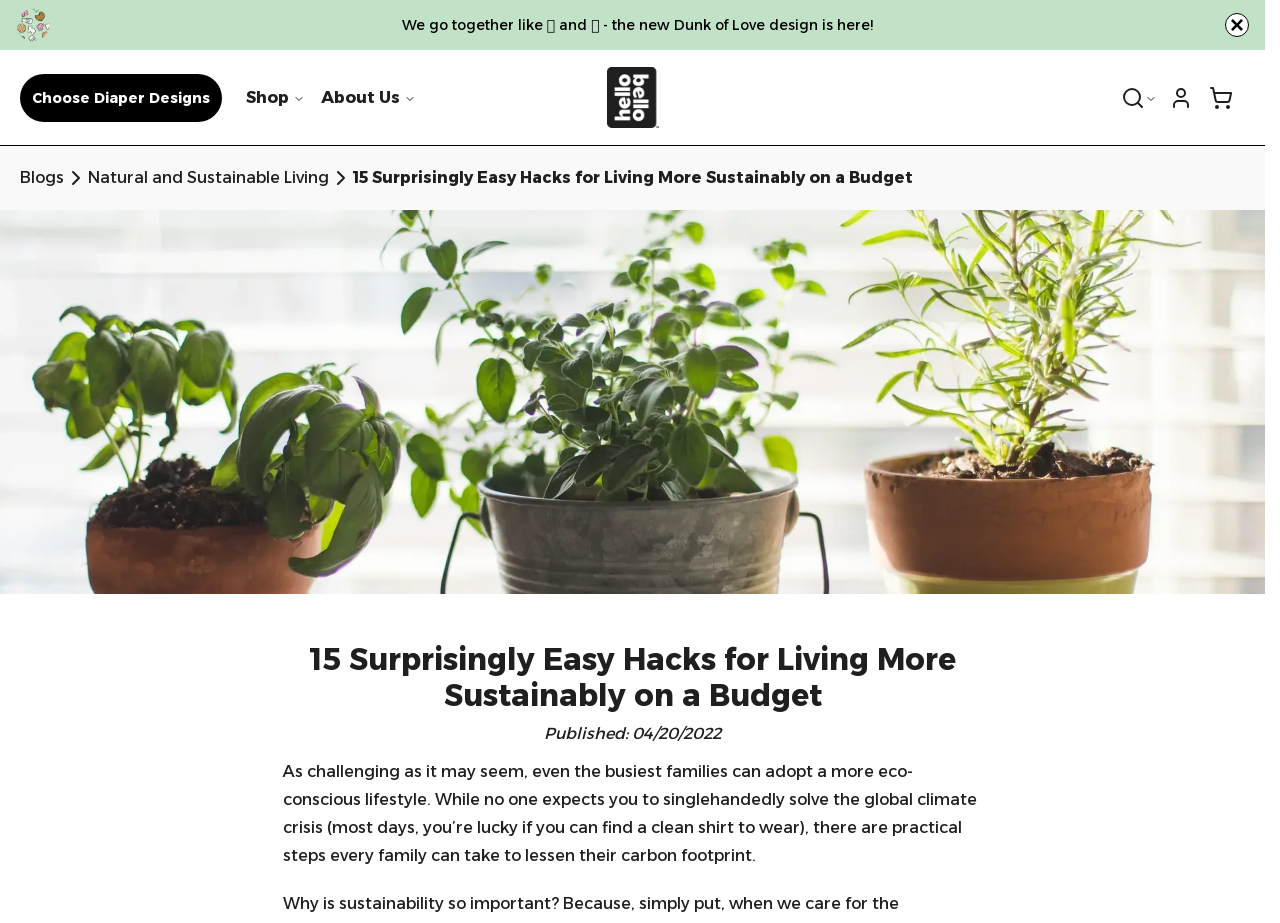Given the element description, predict the bounding box coordinates in the format (top-left x, top-left y, bottom-right x, bottom-right y), using floating point numbers between 0 and 1: About Us

[0.251, 0.084, 0.325, 0.127]